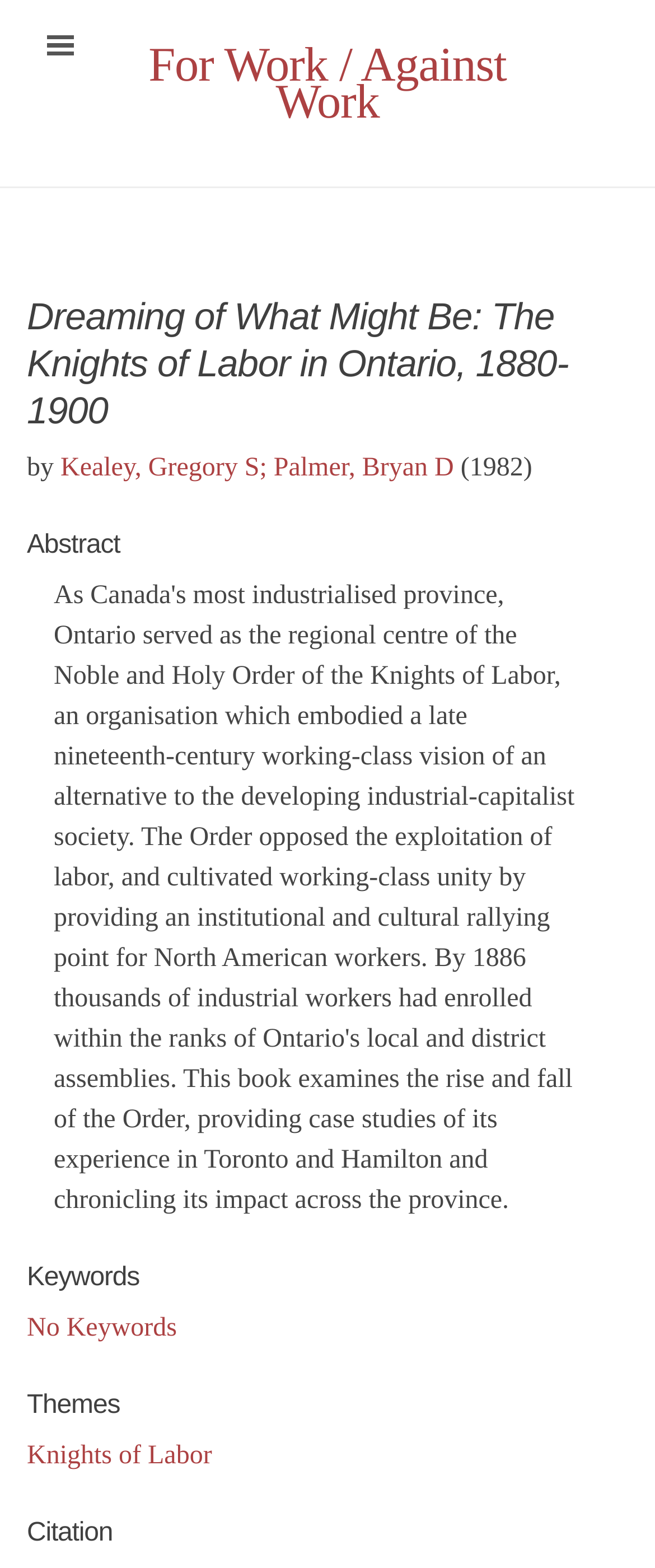From the screenshot, find the bounding box of the UI element matching this description: "For Work / Against Work". Supply the bounding box coordinates in the form [left, top, right, bottom], each a float between 0 and 1.

[0.227, 0.025, 0.773, 0.083]